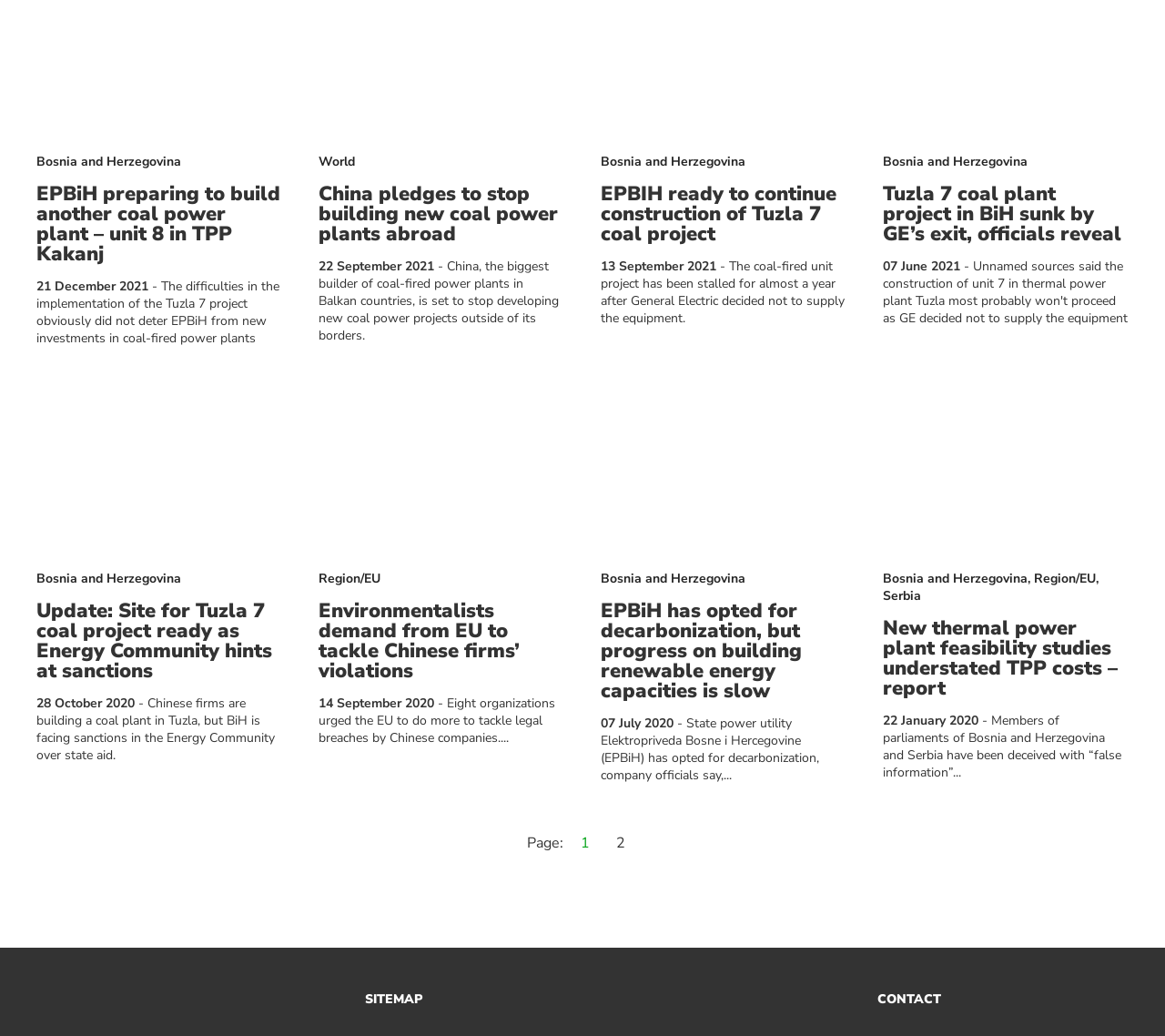Find and provide the bounding box coordinates for the UI element described here: "Region/EU". The coordinates should be given as four float numbers between 0 and 1: [left, top, right, bottom].

[0.888, 0.55, 0.941, 0.567]